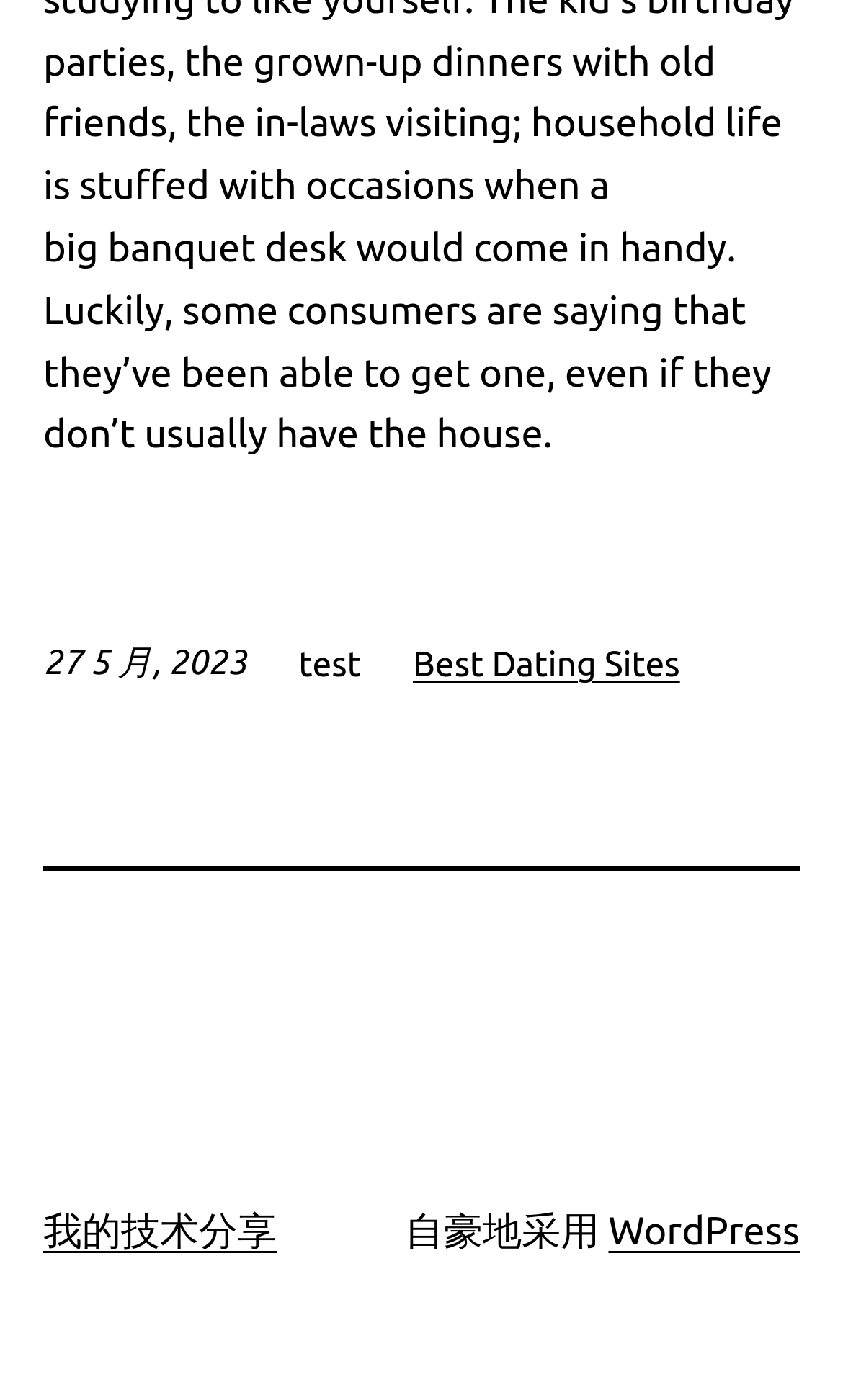Answer succinctly with a single word or phrase:
What is the purpose of the separator element?

To separate content